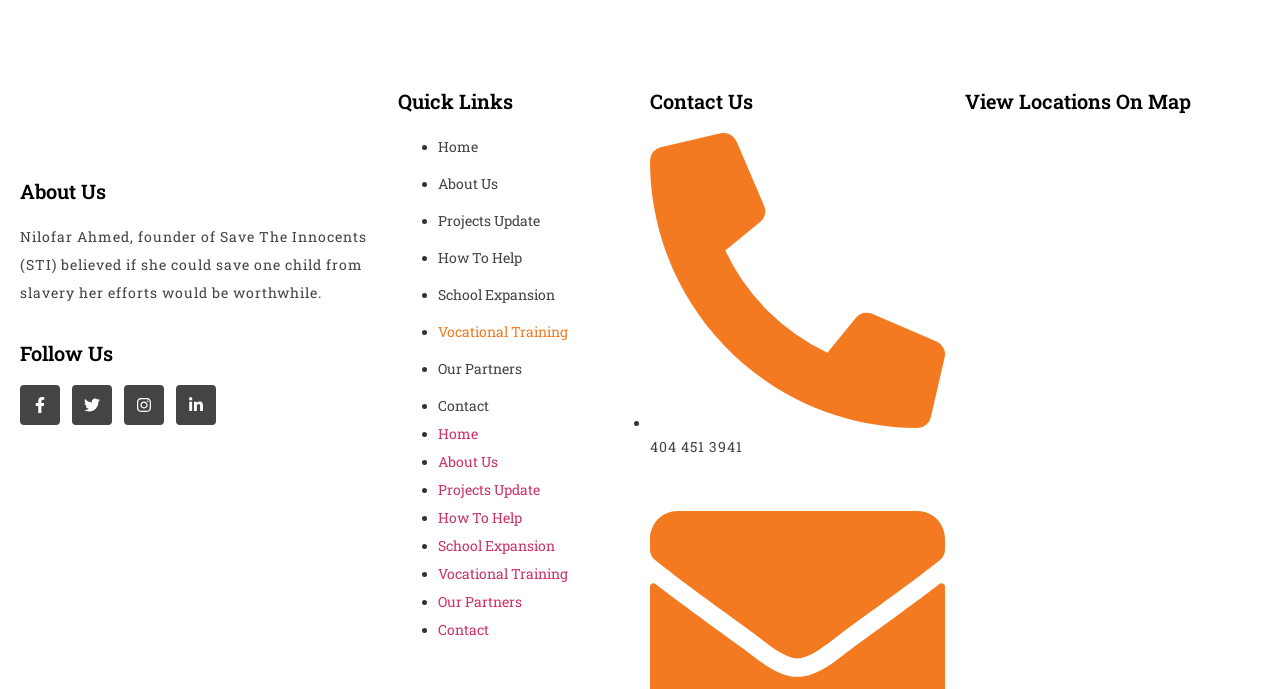Provide a single word or phrase answer to the question: 
How many social media links are available?

4